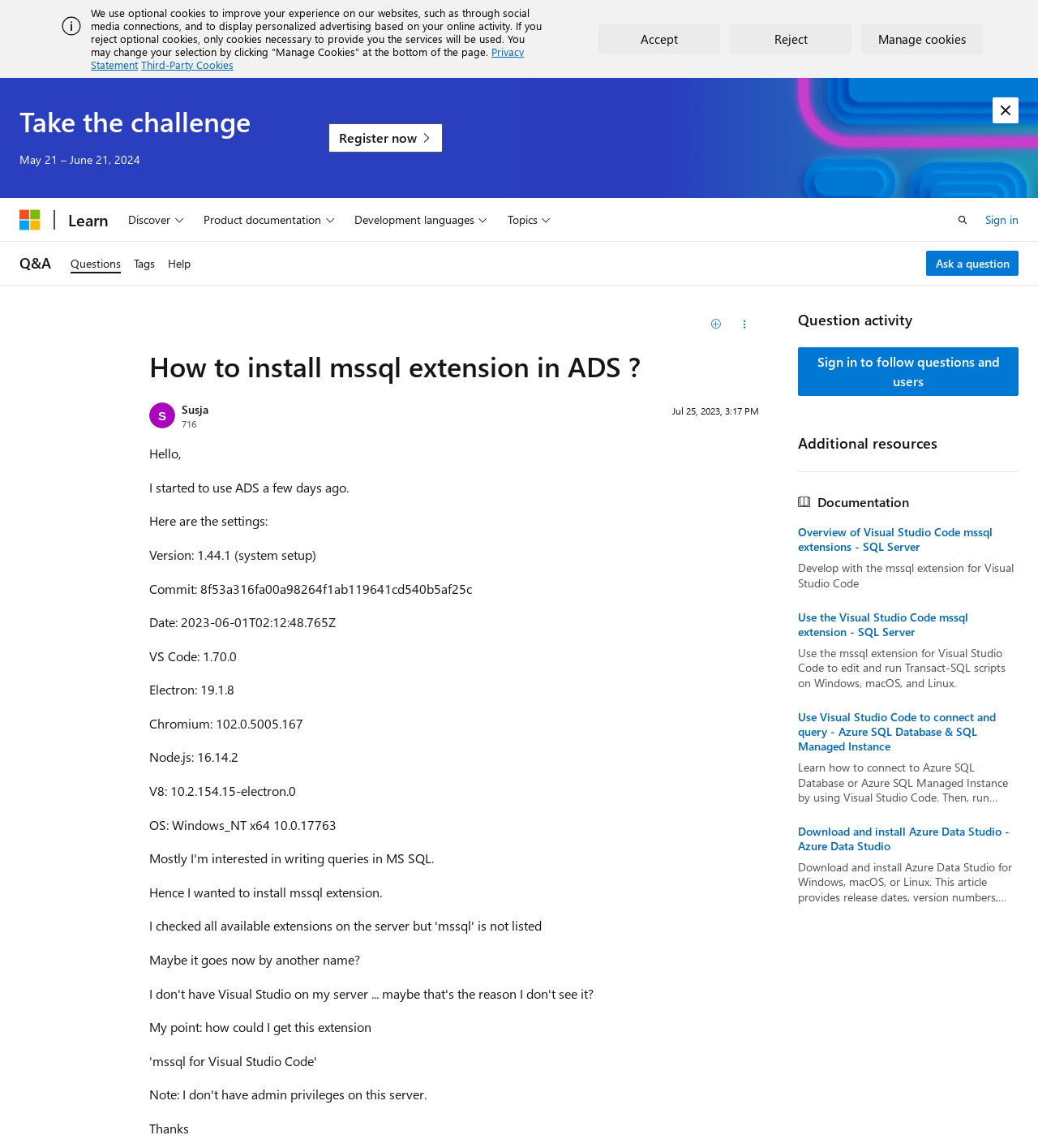What is the date when the user started using ADS?
Based on the visual, give a brief answer using one word or a short phrase.

A few days ago